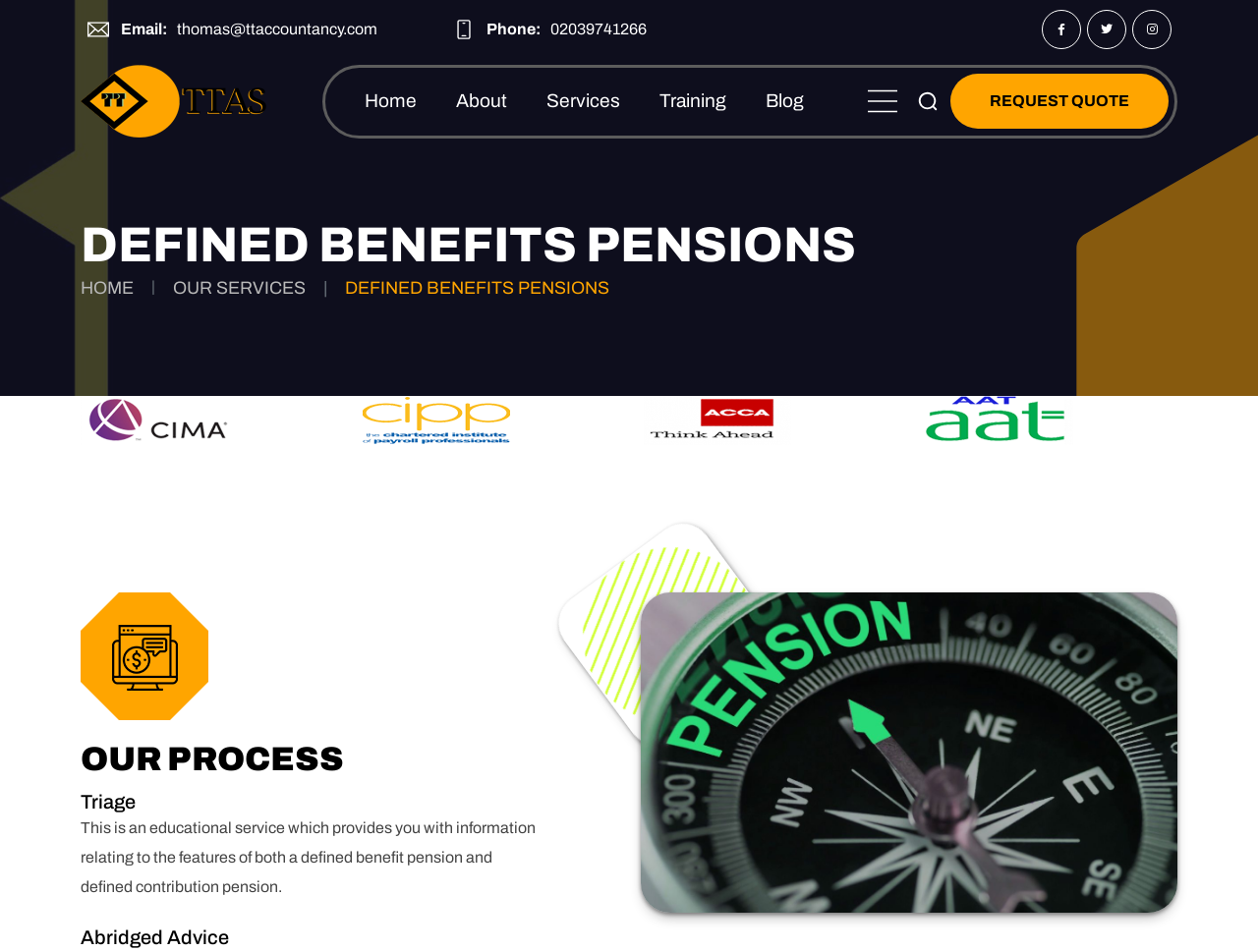Can you specify the bounding box coordinates for the region that should be clicked to fulfill this instruction: "Click the logo link".

[0.064, 0.069, 0.212, 0.145]